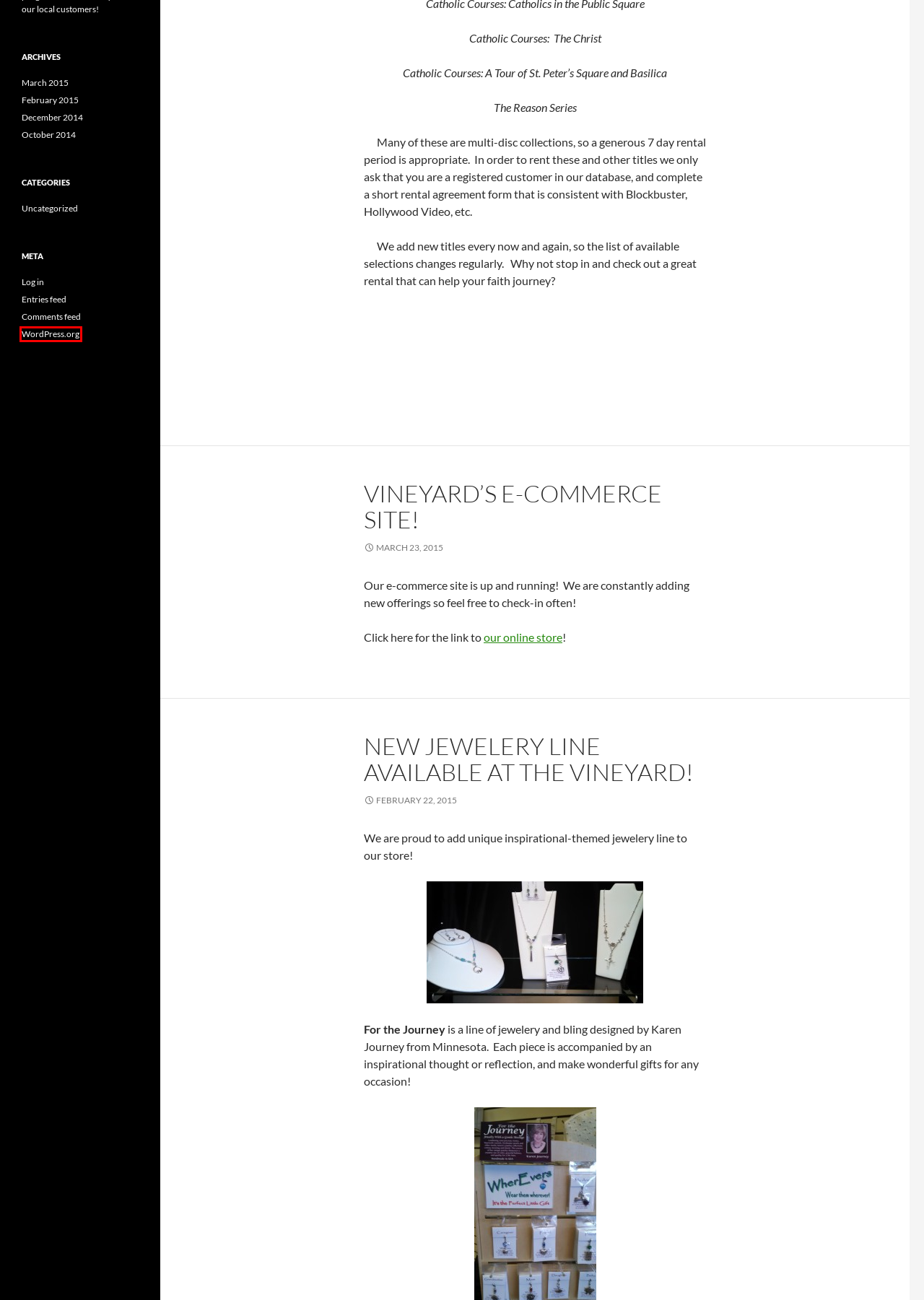You have a screenshot of a webpage with a red bounding box around an element. Identify the webpage description that best fits the new page that appears after clicking the selected element in the red bounding box. Here are the candidates:
A. March | 2015 | Vineyard Books, Gifts, & Church Supply
B. February | 2015 | Vineyard Books, Gifts, & Church Supply
C. Blog Tool, Publishing Platform, and CMS – WordPress.org
D. Vineyard Books, Gifts, & Church Supply
E. Log In ‹ Vineyard Books, Gifts, & Church Supply — WordPress
F. December | 2014 | Vineyard Books, Gifts, & Church Supply
G. October | 2014 | Vineyard Books, Gifts, & Church Supply
H. Comments for Vineyard Books, Gifts, & Church Supply

C